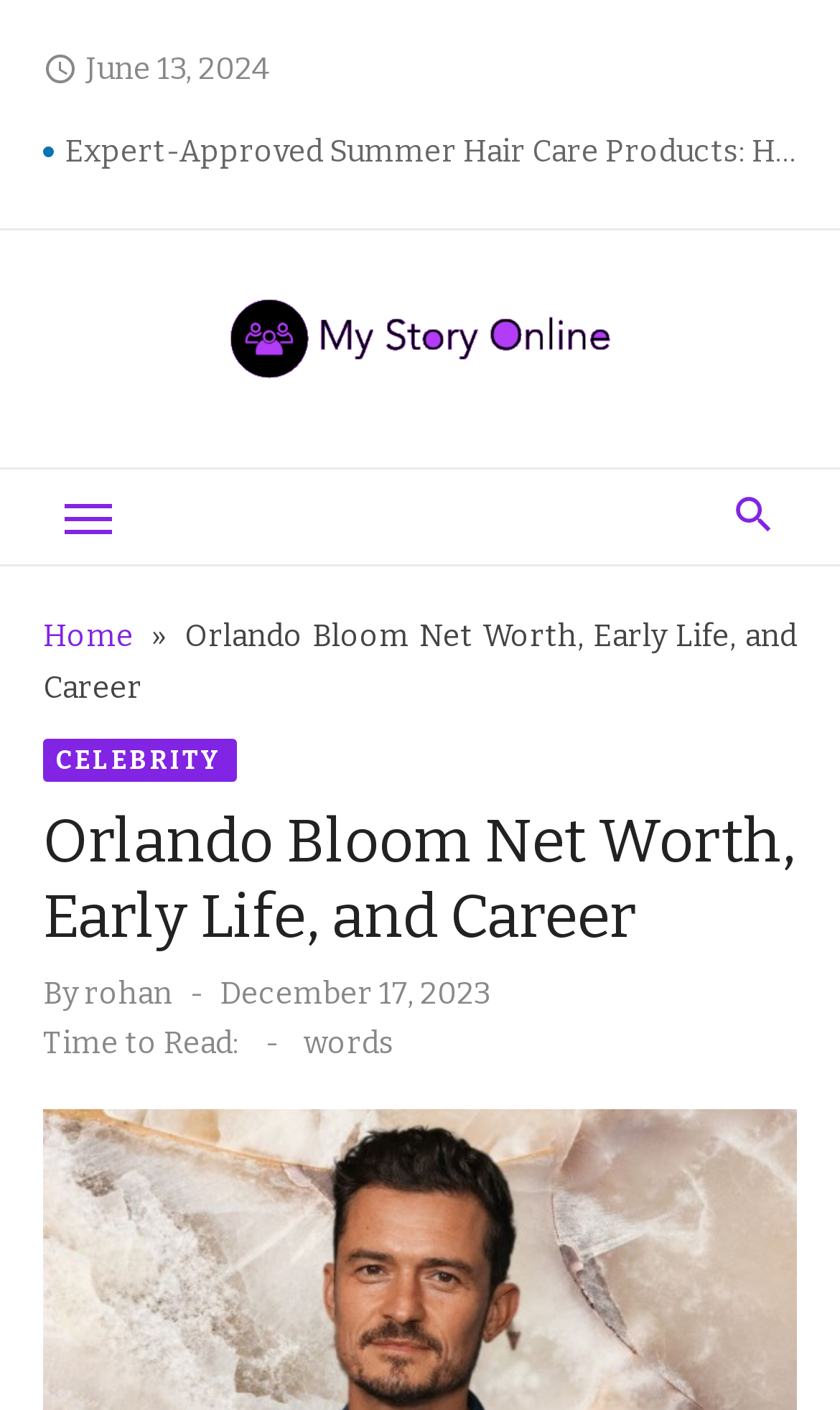Please identify the bounding box coordinates of the clickable region that I should interact with to perform the following instruction: "Click on the 'Home' link". The coordinates should be expressed as four float numbers between 0 and 1, i.e., [left, top, right, bottom].

[0.051, 0.438, 0.169, 0.464]